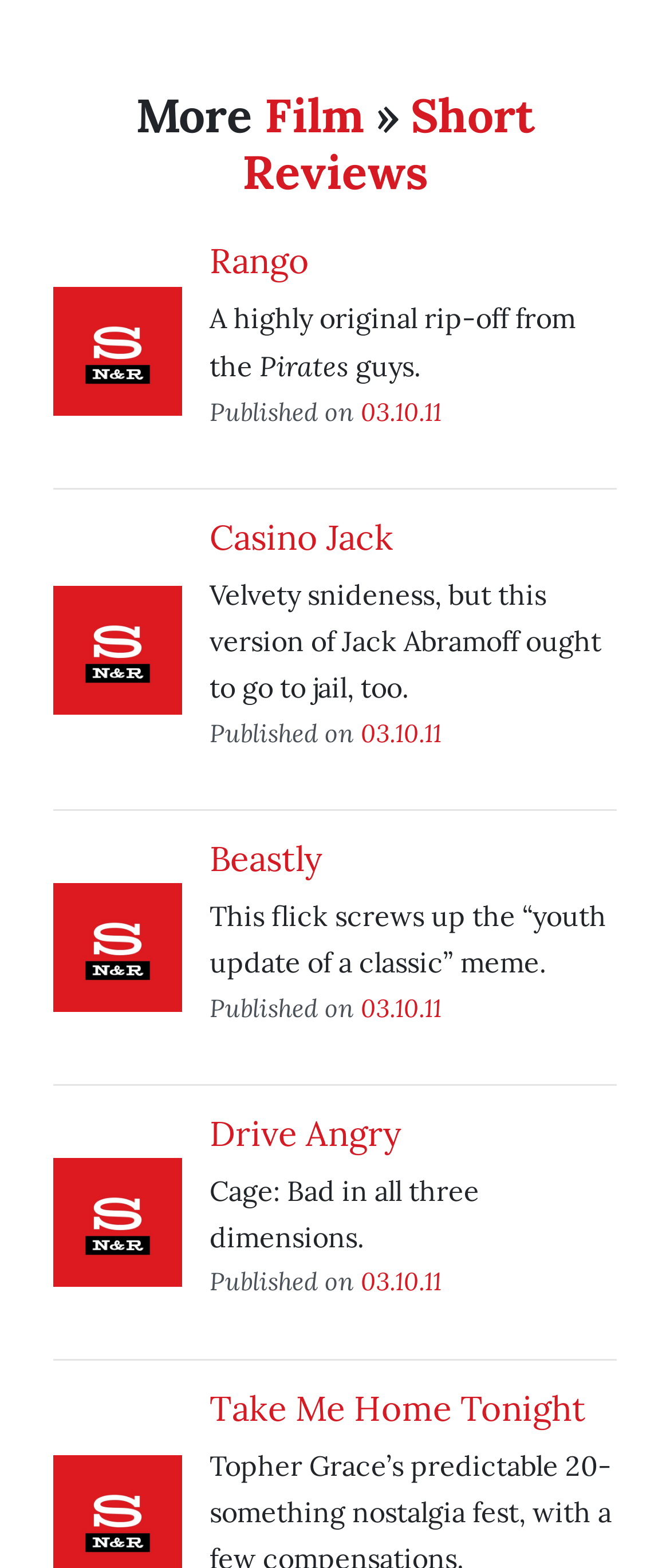Provide the bounding box coordinates of the HTML element this sentence describes: "Take Me Home Tonight". The bounding box coordinates consist of four float numbers between 0 and 1, i.e., [left, top, right, bottom].

[0.313, 0.884, 0.874, 0.911]